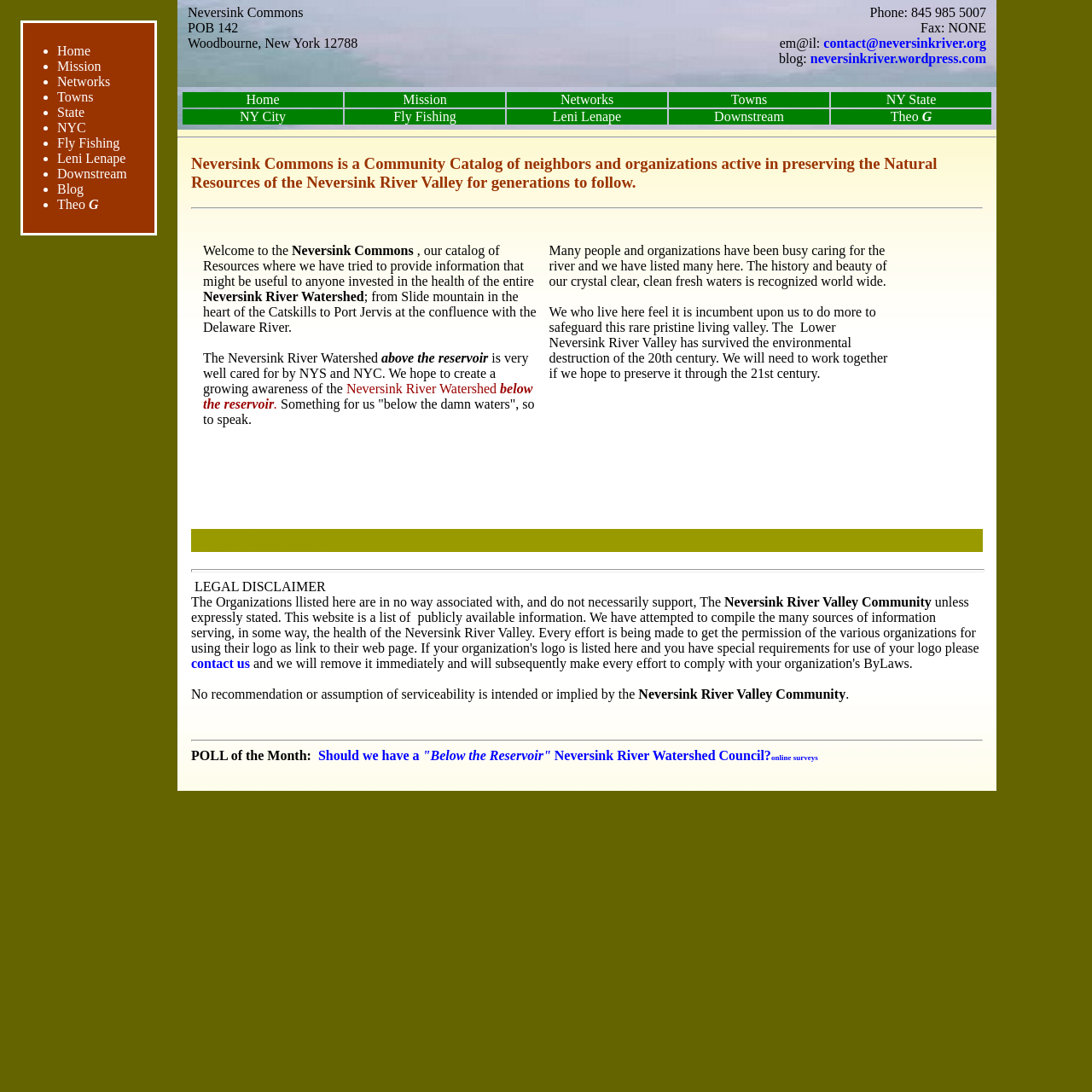Pinpoint the bounding box coordinates of the clickable element needed to complete the instruction: "Contact Neversink Commons via email". The coordinates should be provided as four float numbers between 0 and 1: [left, top, right, bottom].

[0.751, 0.033, 0.903, 0.046]